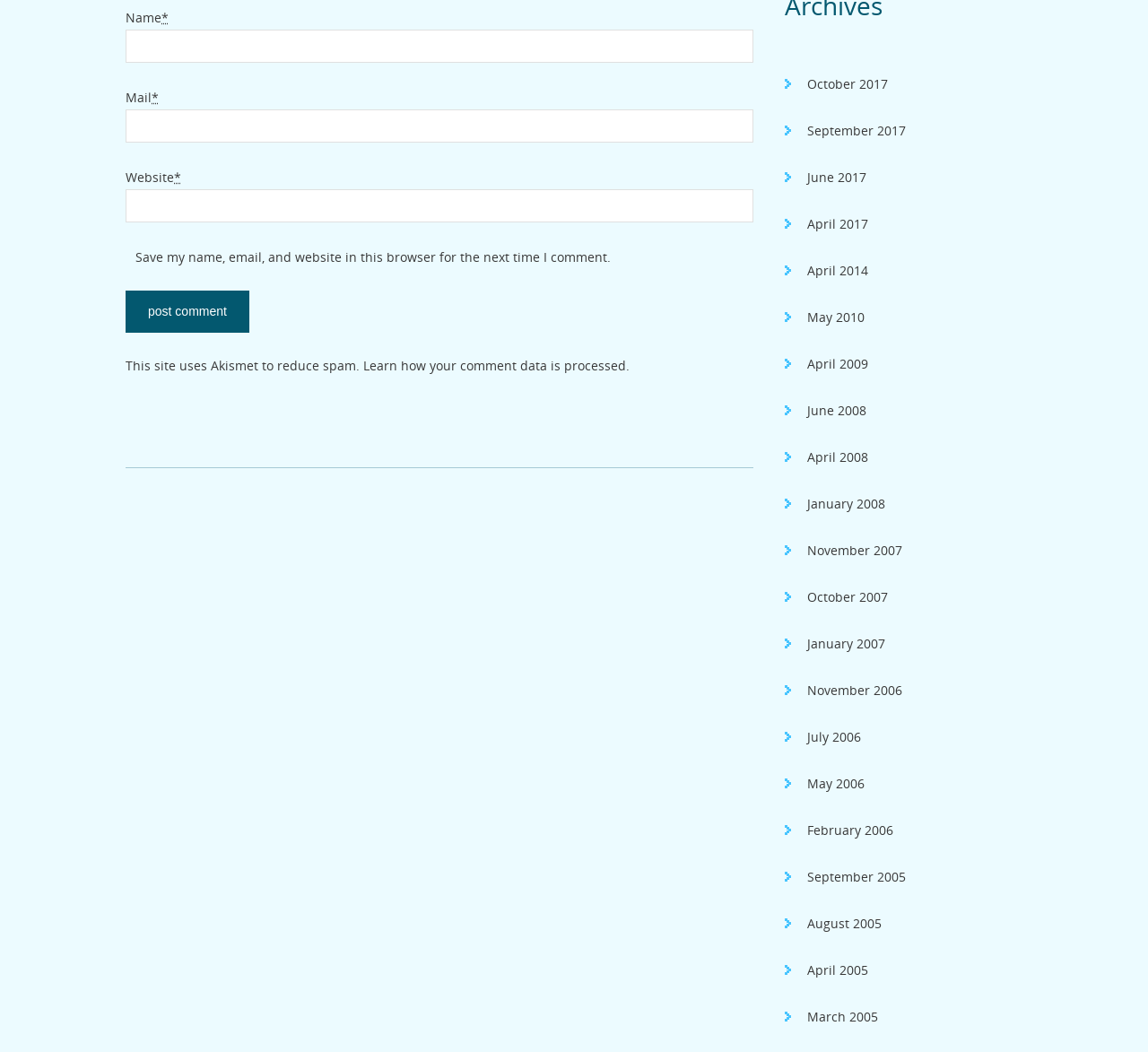Please answer the following question using a single word or phrase: What is the purpose of the '*' symbol?

Indicates required field